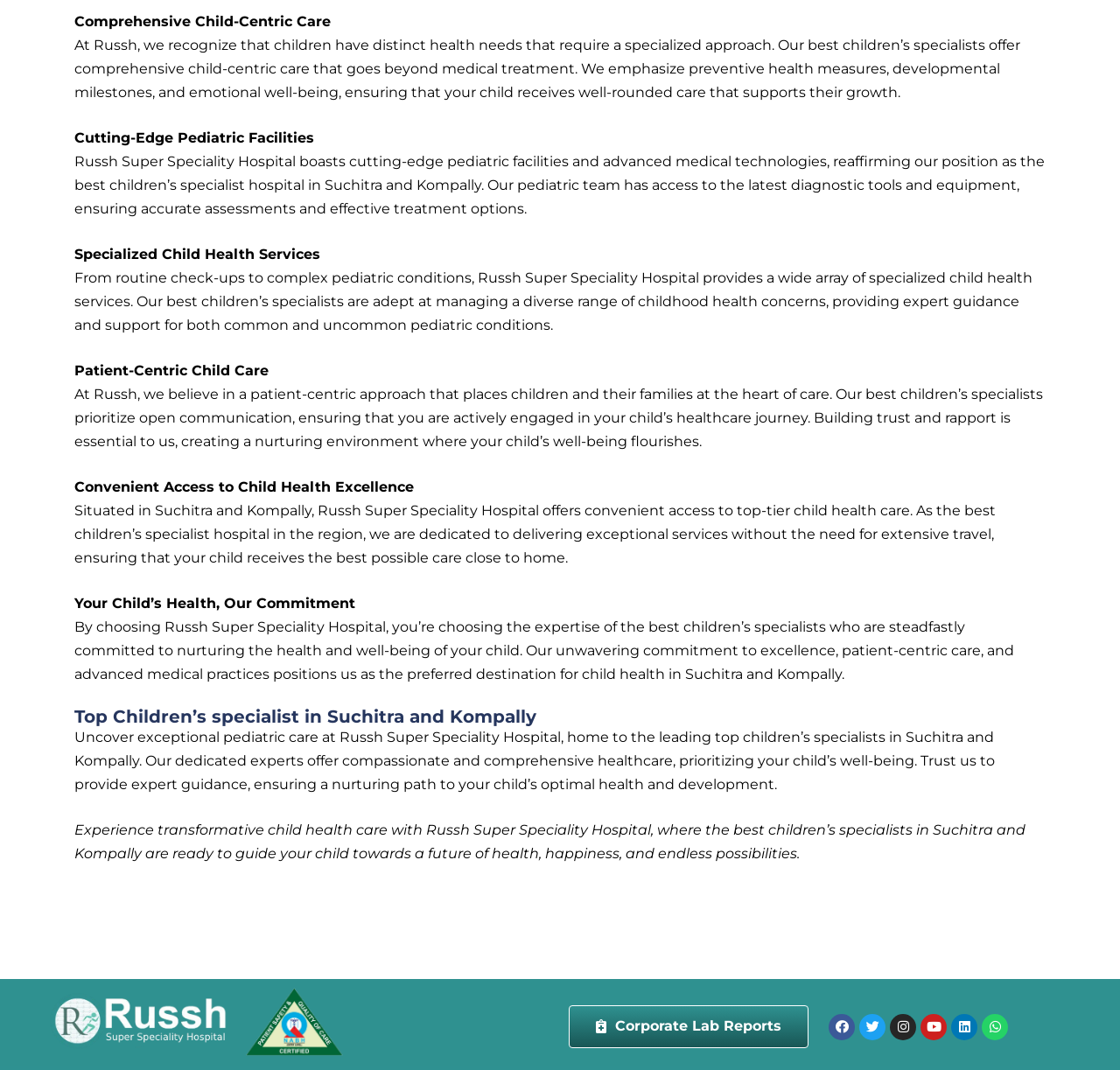Provide a one-word or one-phrase answer to the question:
What is the name of the hospital?

Russh Super Speciality Hospital